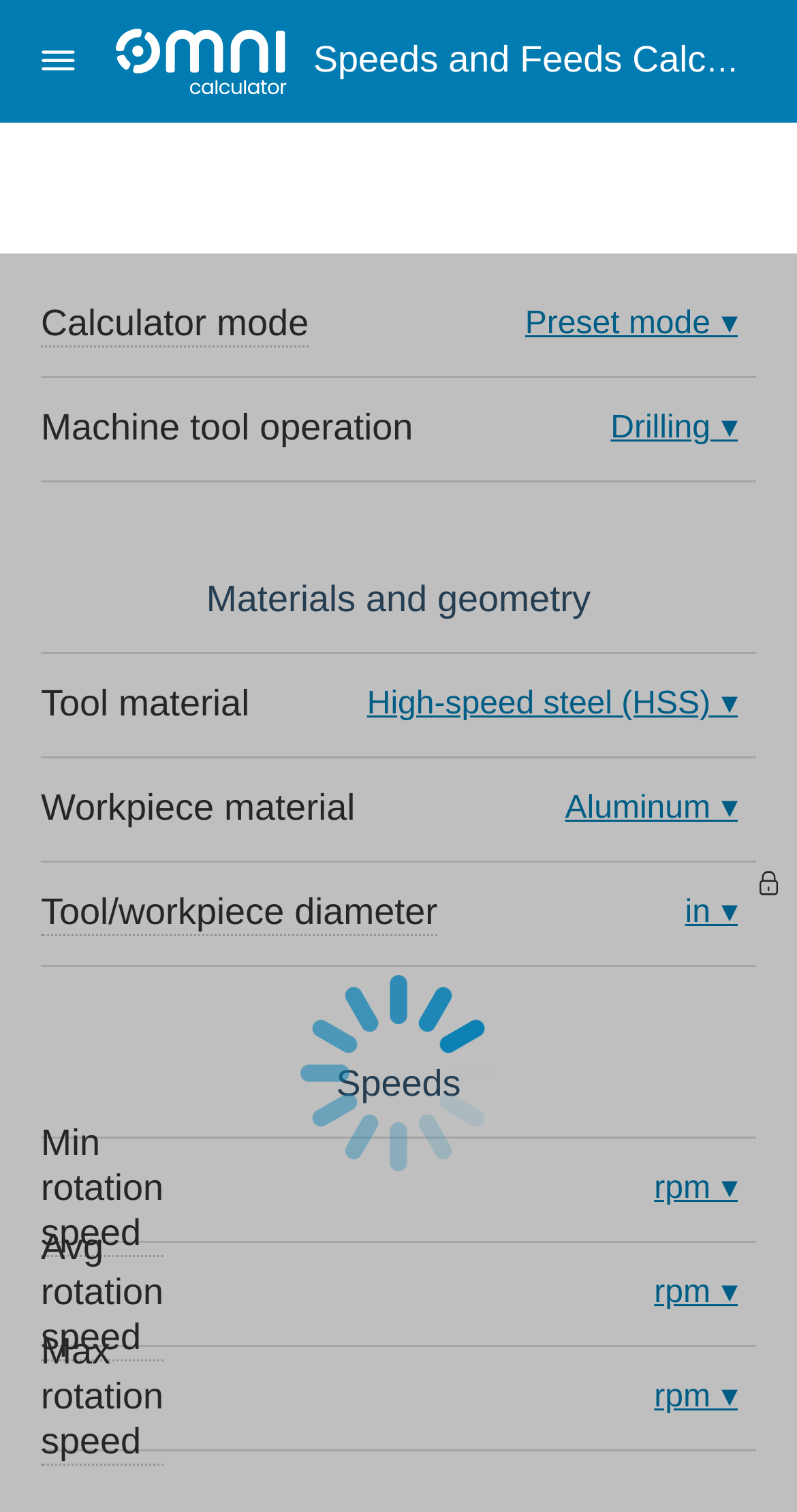Using the provided element description "Menu", determine the bounding box coordinates of the UI element.

None